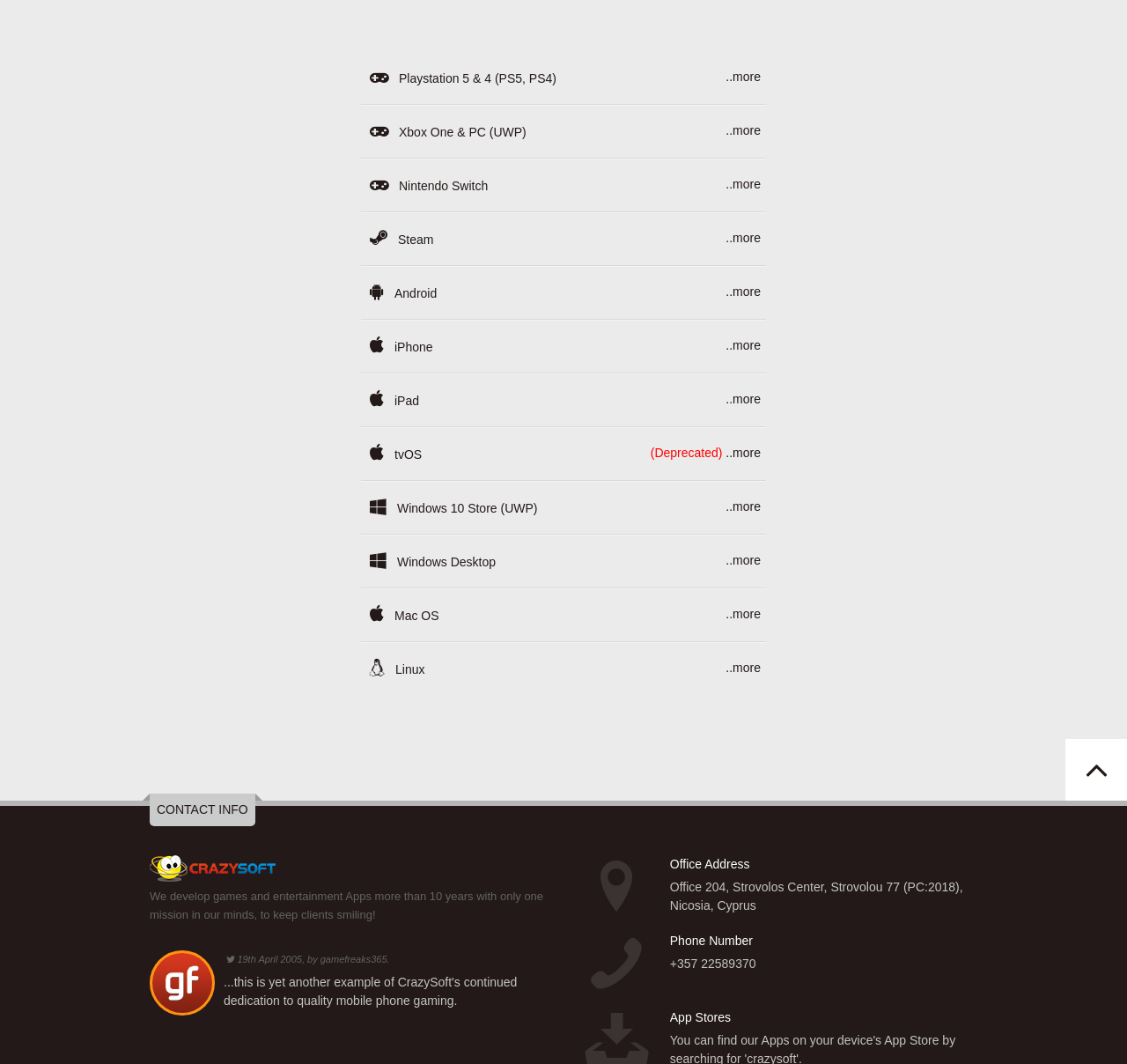Find and specify the bounding box coordinates that correspond to the clickable region for the instruction: "Read gamefreaks365 review".

[0.133, 0.893, 0.191, 0.954]